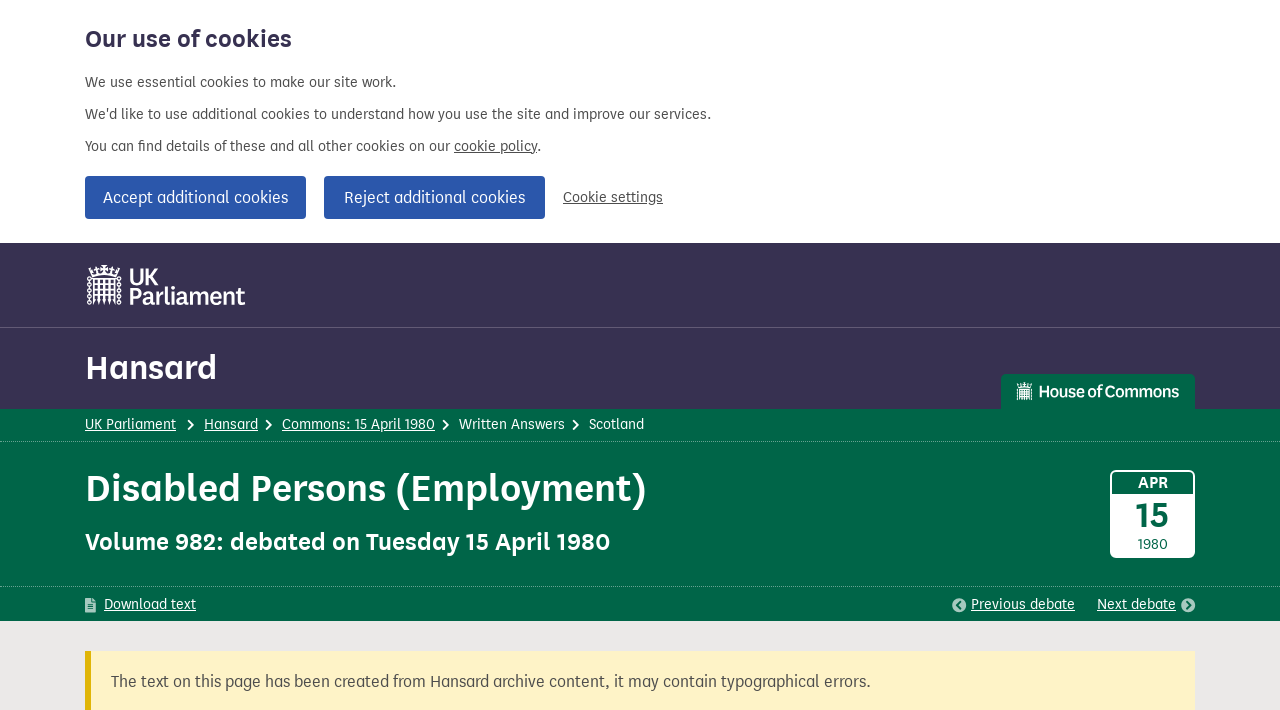What is the date of the Hansard record?
Carefully analyze the image and provide a detailed answer to the question.

The date of the Hansard record can be found in the heading 'Volume 982: debated on Tuesday 15 April 1980' which is located below the topic heading, indicating that the Hansard record was debated on Tuesday 15 April 1980.